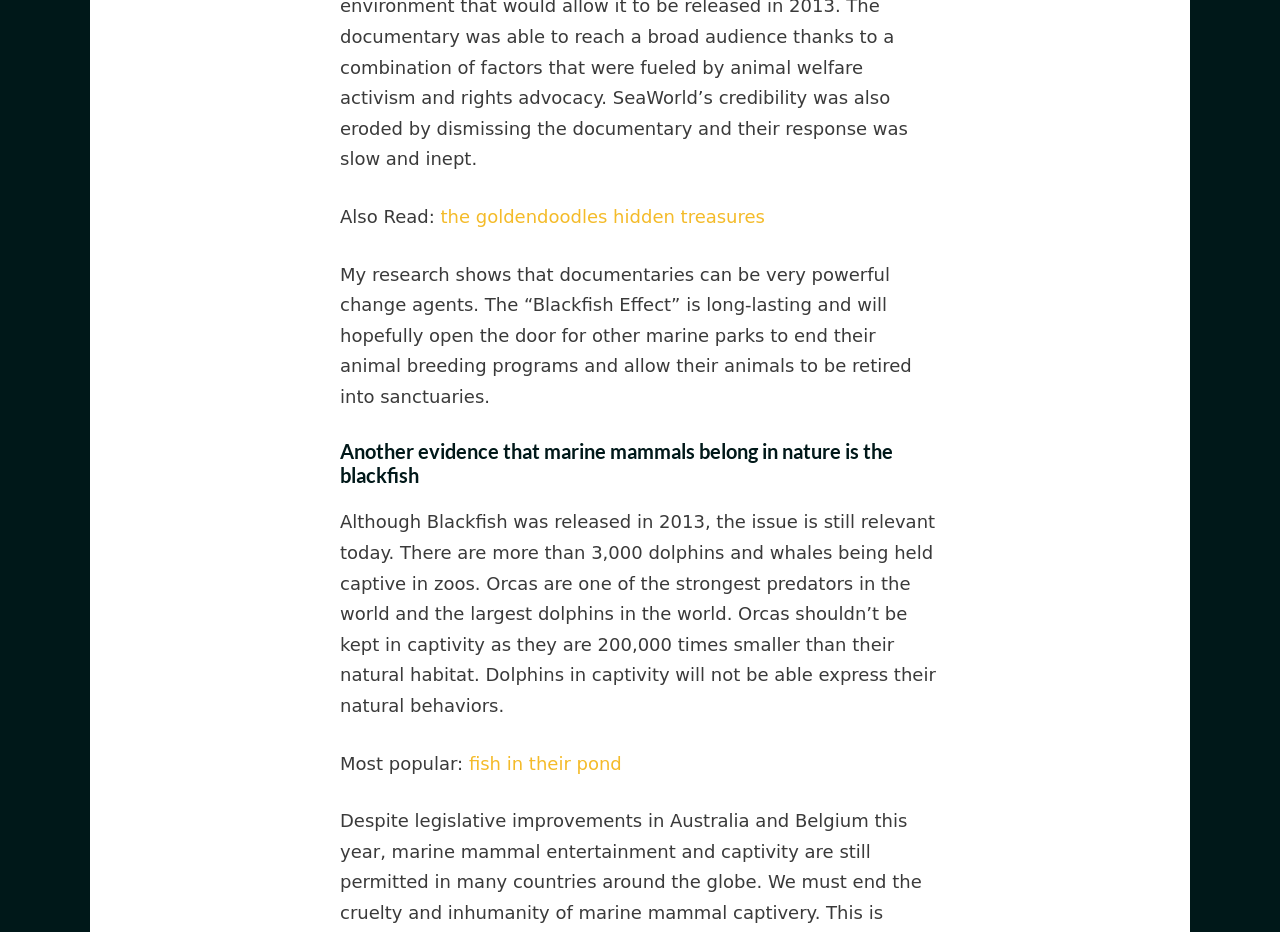What is the title of the related article mentioned at the top of the page?
Based on the screenshot, provide your answer in one word or phrase.

The goldendoodles hidden treasures